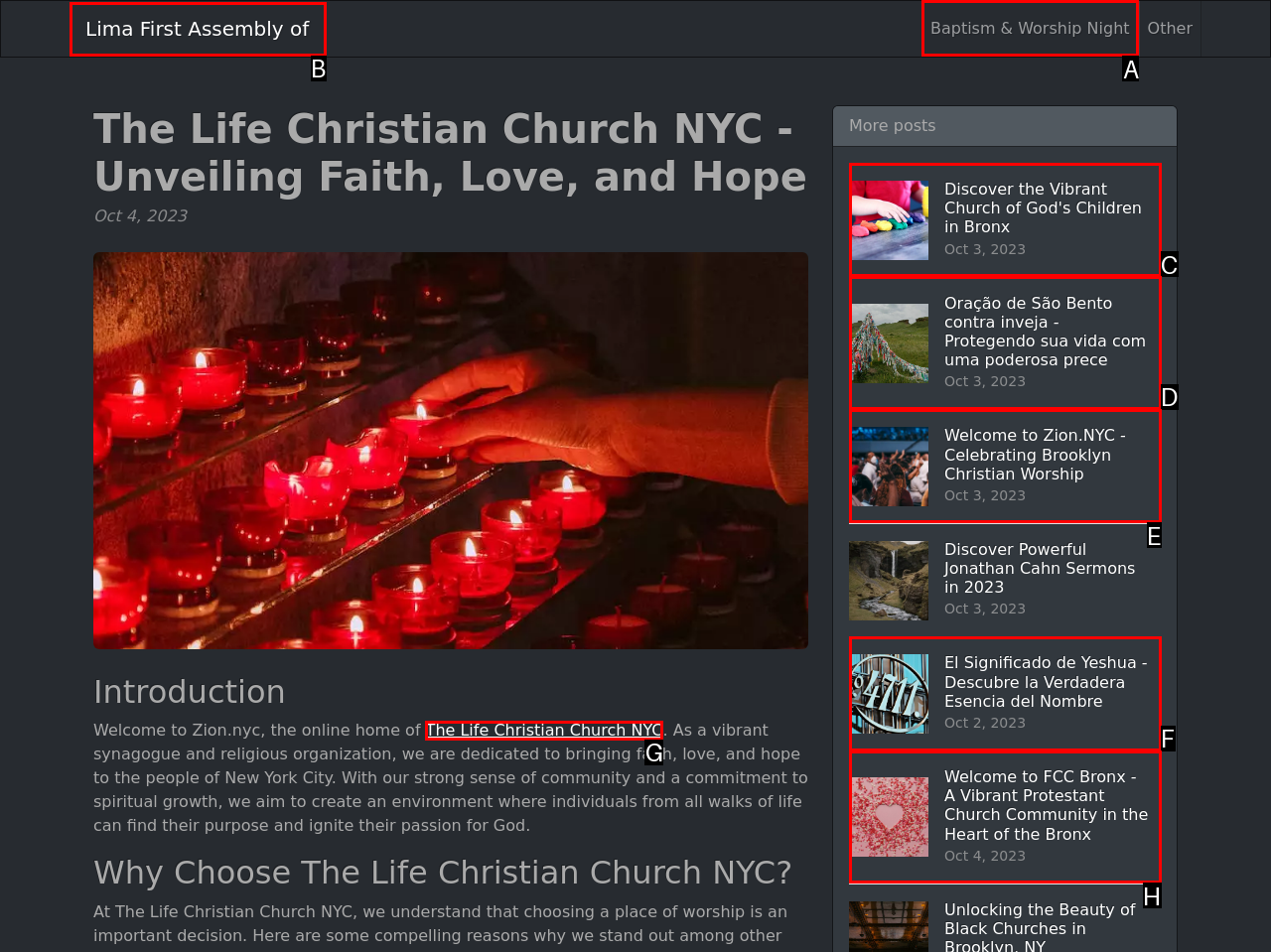Determine which HTML element to click for this task: Click on Baptism & Worship Night Provide the letter of the selected choice.

A